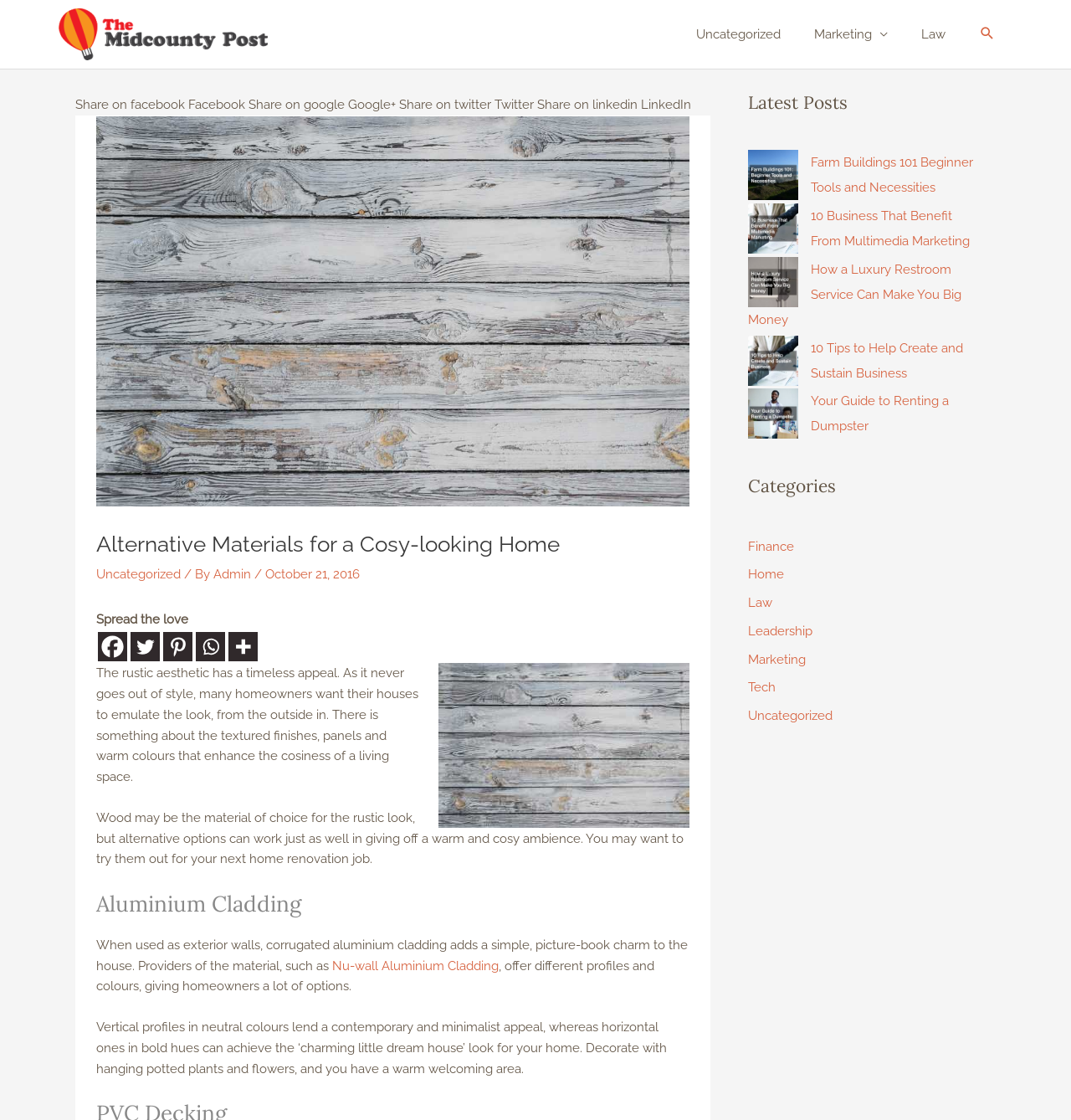Reply to the question with a single word or phrase:
What is the material discussed in the article?

Aluminium Cladding